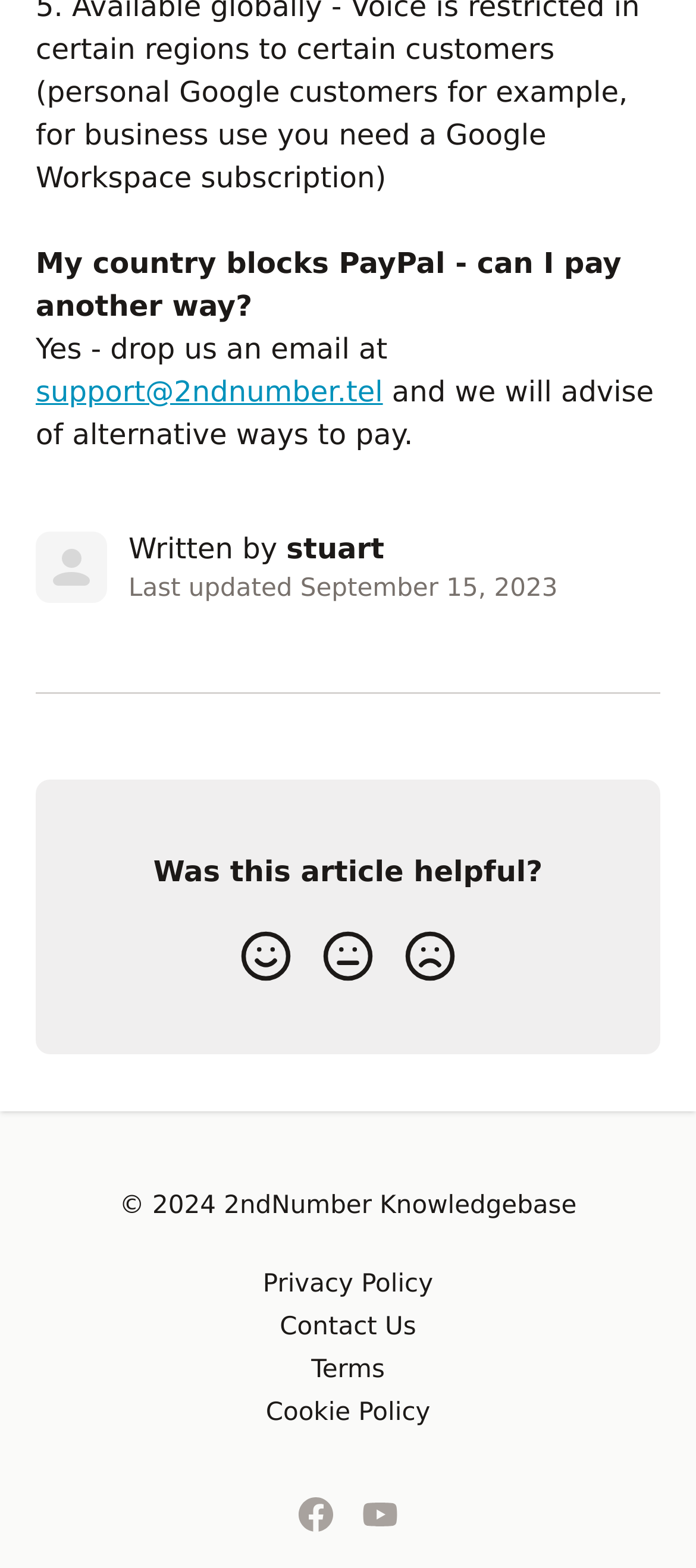Based on the image, provide a detailed and complete answer to the question: 
What is the copyright year of the website?

The copyright year of the website is mentioned in the static text element '© 2024 2ndNumber Knowledgebase'.